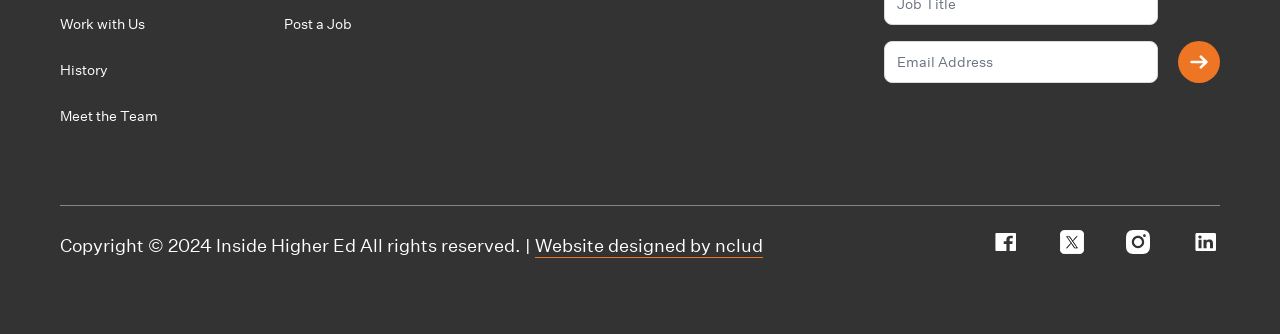Can you show the bounding box coordinates of the region to click on to complete the task described in the instruction: "Click the 'Submit' button"?

[0.92, 0.123, 0.953, 0.249]